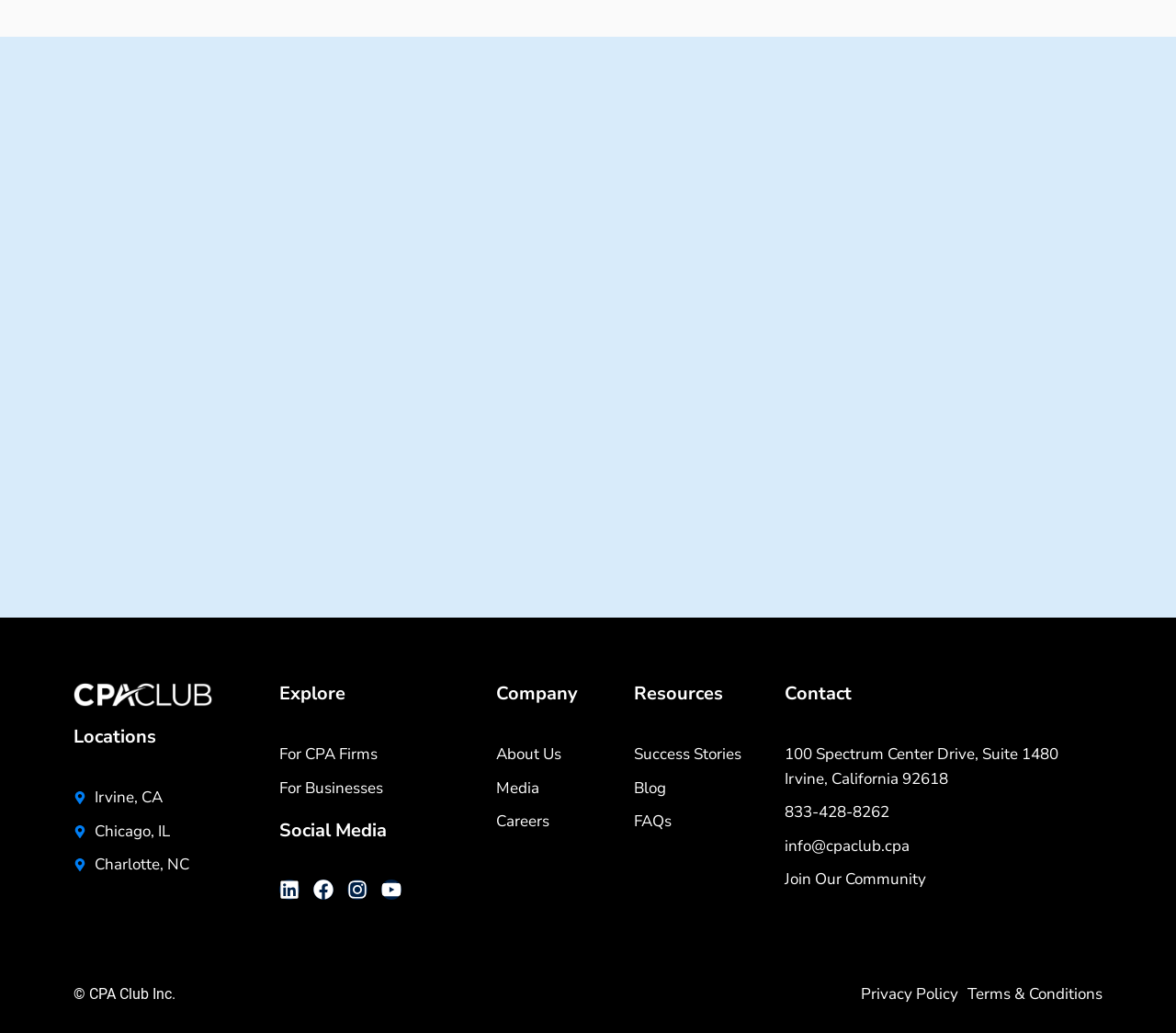Please give a short response to the question using one word or a phrase:
What locations are listed on the webpage?

Irvine, CA, Chicago, IL, Charlotte, NC